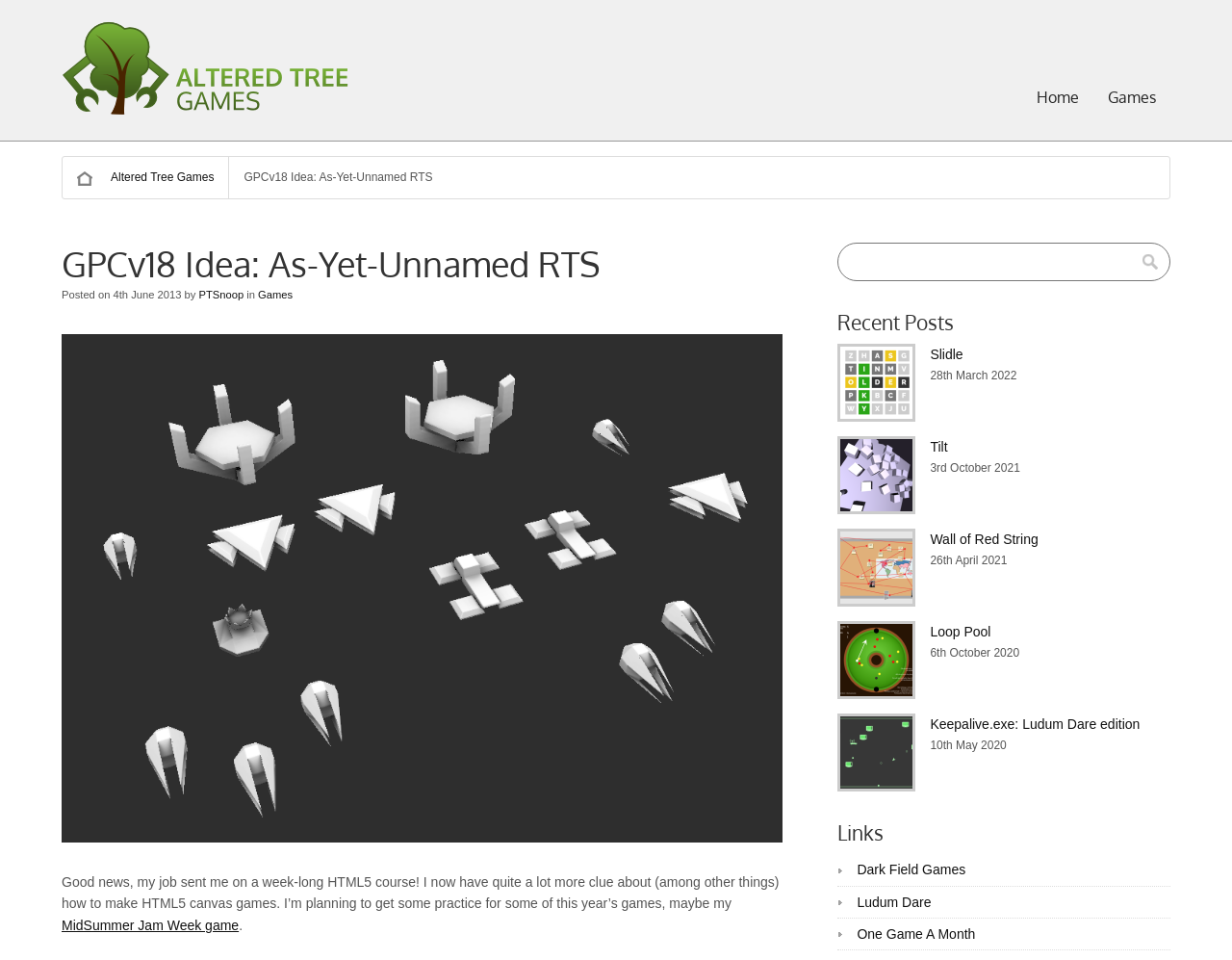What is the name of the HTML5 course mentioned in the text? Based on the screenshot, please respond with a single word or phrase.

Not specified